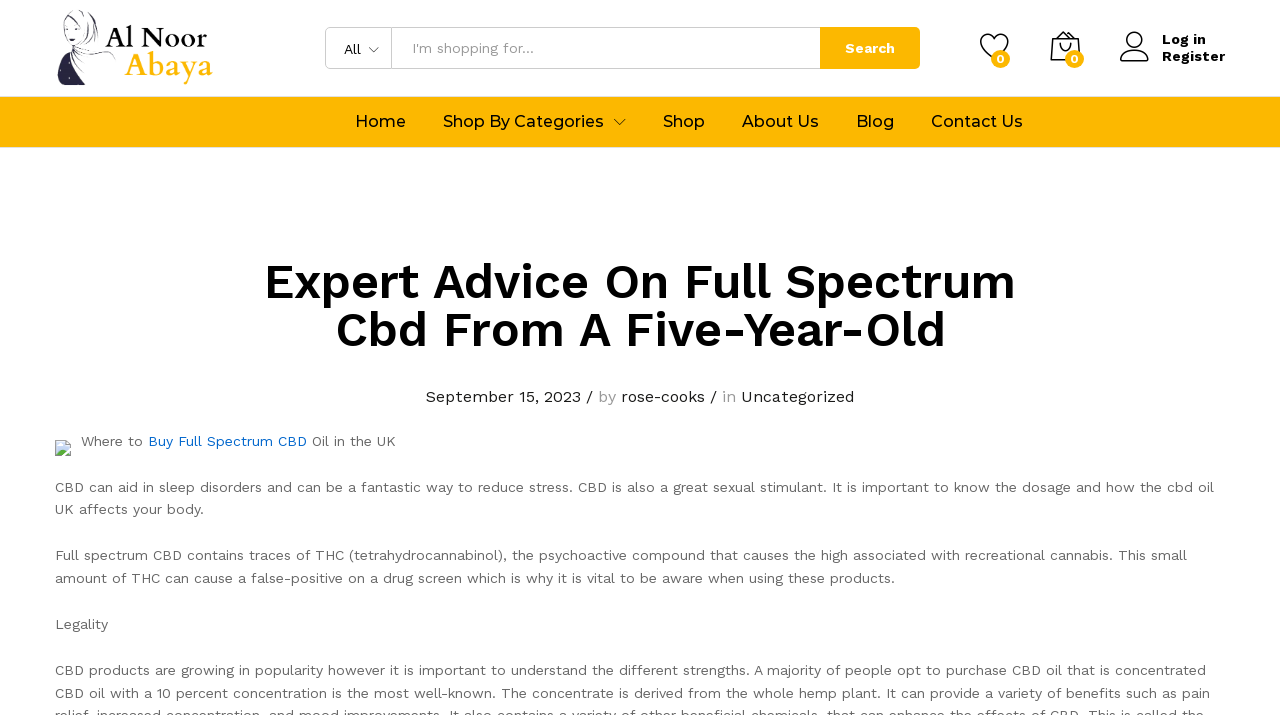Please find the bounding box coordinates for the clickable element needed to perform this instruction: "Go to the 'About Us' page".

[0.58, 0.159, 0.64, 0.182]